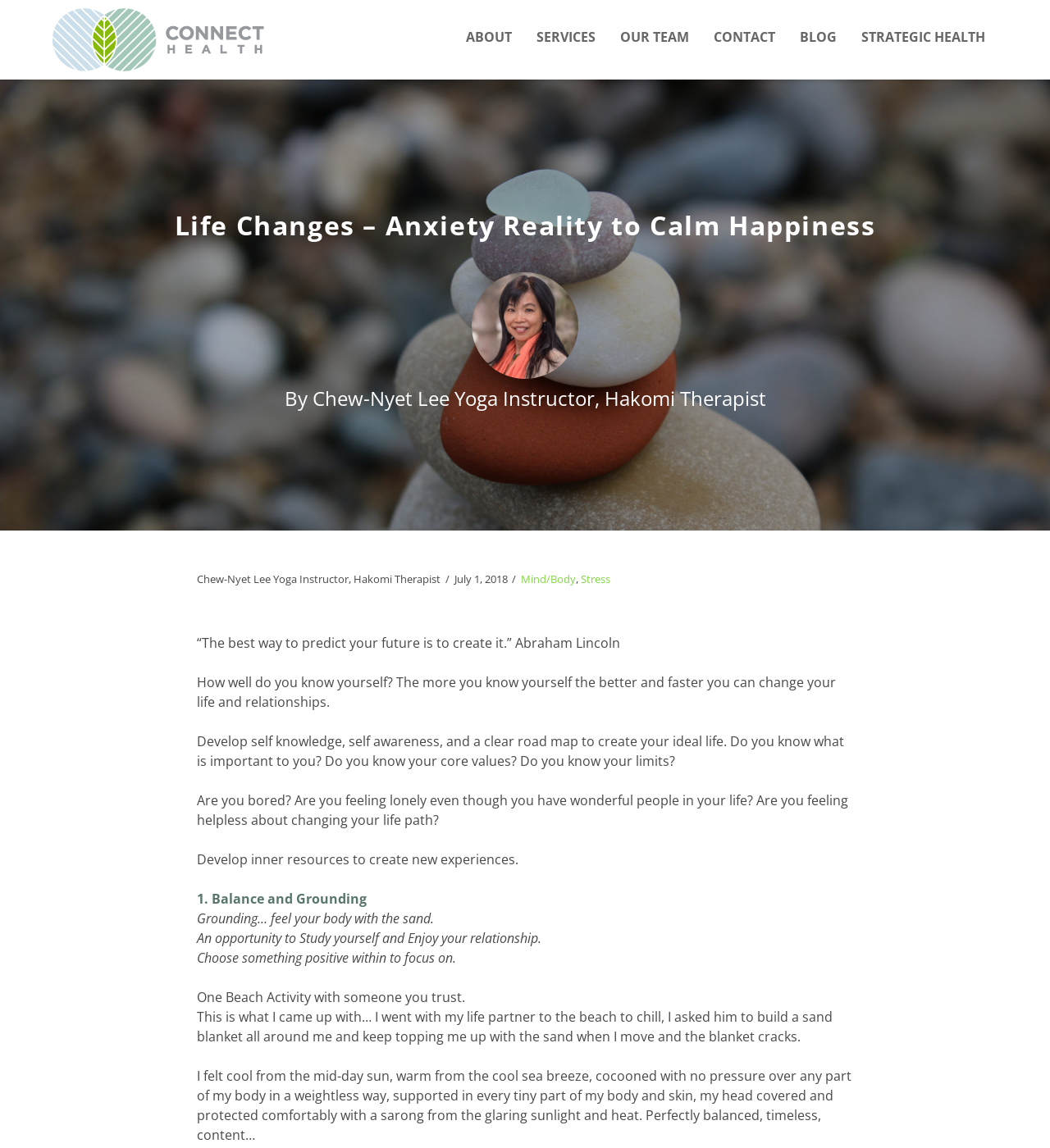Provide a brief response using a word or short phrase to this question:
What is the date of the blog post?

July 1, 2018